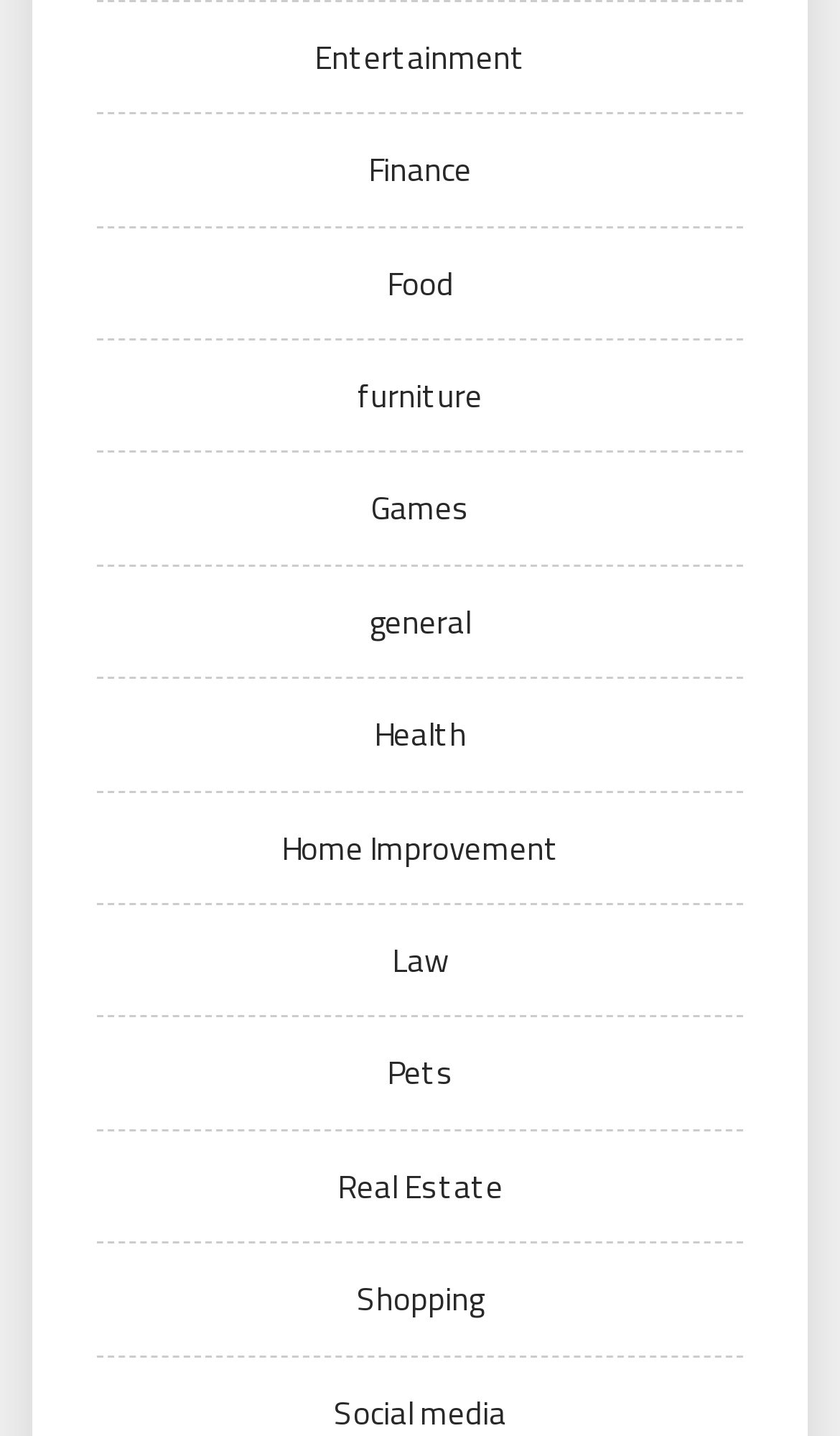Locate the bounding box coordinates of the area where you should click to accomplish the instruction: "Shop for Furniture".

[0.426, 0.258, 0.574, 0.293]